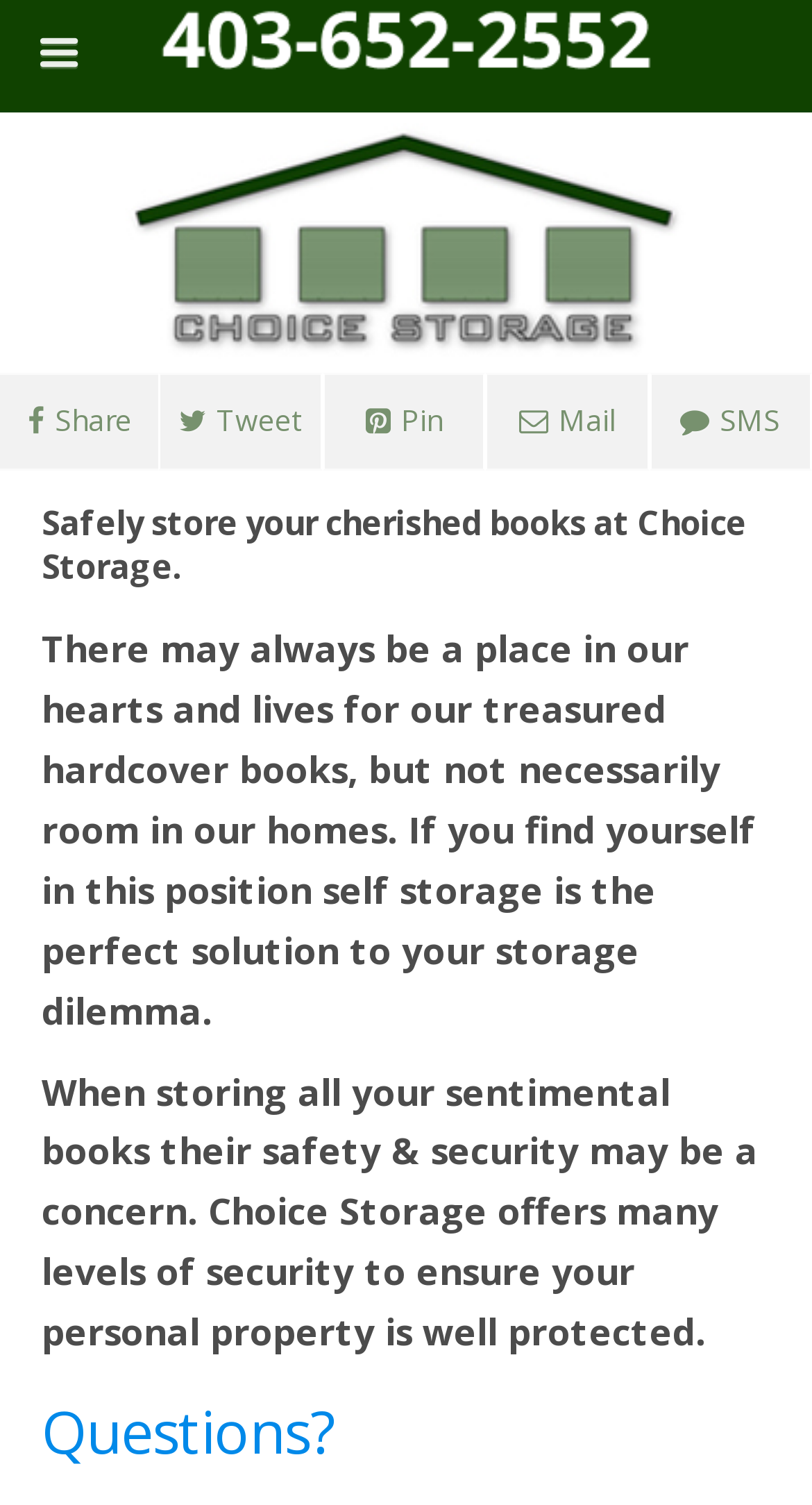Explain the webpage in detail, including its primary components.

The webpage appears to be a self-storage service provider, specifically highlighting the benefits of storing books. At the top left corner, there is a logo image, which is also a link. Below the logo, there is a prominent heading "Too Many Books Taking Up Valuable Space?" that spans the entire width of the page.

To the right of the heading, there are four social media links, including Share, Tweet, Pin, and Mail, arranged horizontally. Below these links, there is another heading "Safely store your cherished books at Choice Storage." that takes up most of the page width.

The main content of the page consists of two paragraphs of text. The first paragraph explains the problem of having limited space for treasured books and how self-storage can be a solution. The second paragraph addresses concerns about the safety and security of stored books, highlighting the security features of Choice Storage.

At the bottom of the page, there is a heading "Questions?" that seems to be a call-to-action or a prompt to encourage visitors to reach out for more information. Overall, the webpage has a simple and clean layout, with a focus on conveying the benefits of using Choice Storage for book storage.